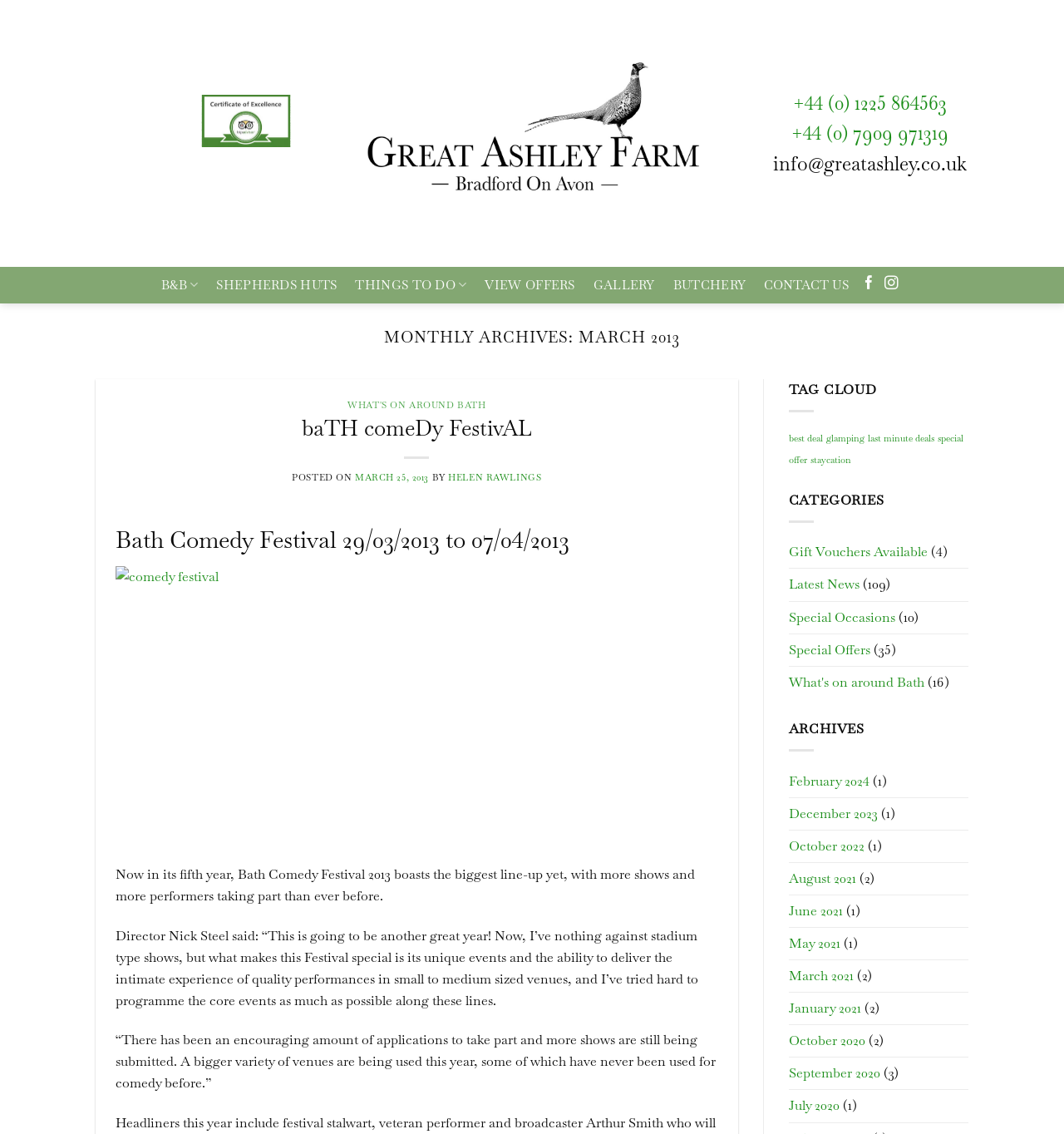Please identify the bounding box coordinates of the clickable area that will fulfill the following instruction: "Go to the top of the page". The coordinates should be in the format of four float numbers between 0 and 1, i.e., [left, top, right, bottom].

[0.952, 0.903, 0.983, 0.932]